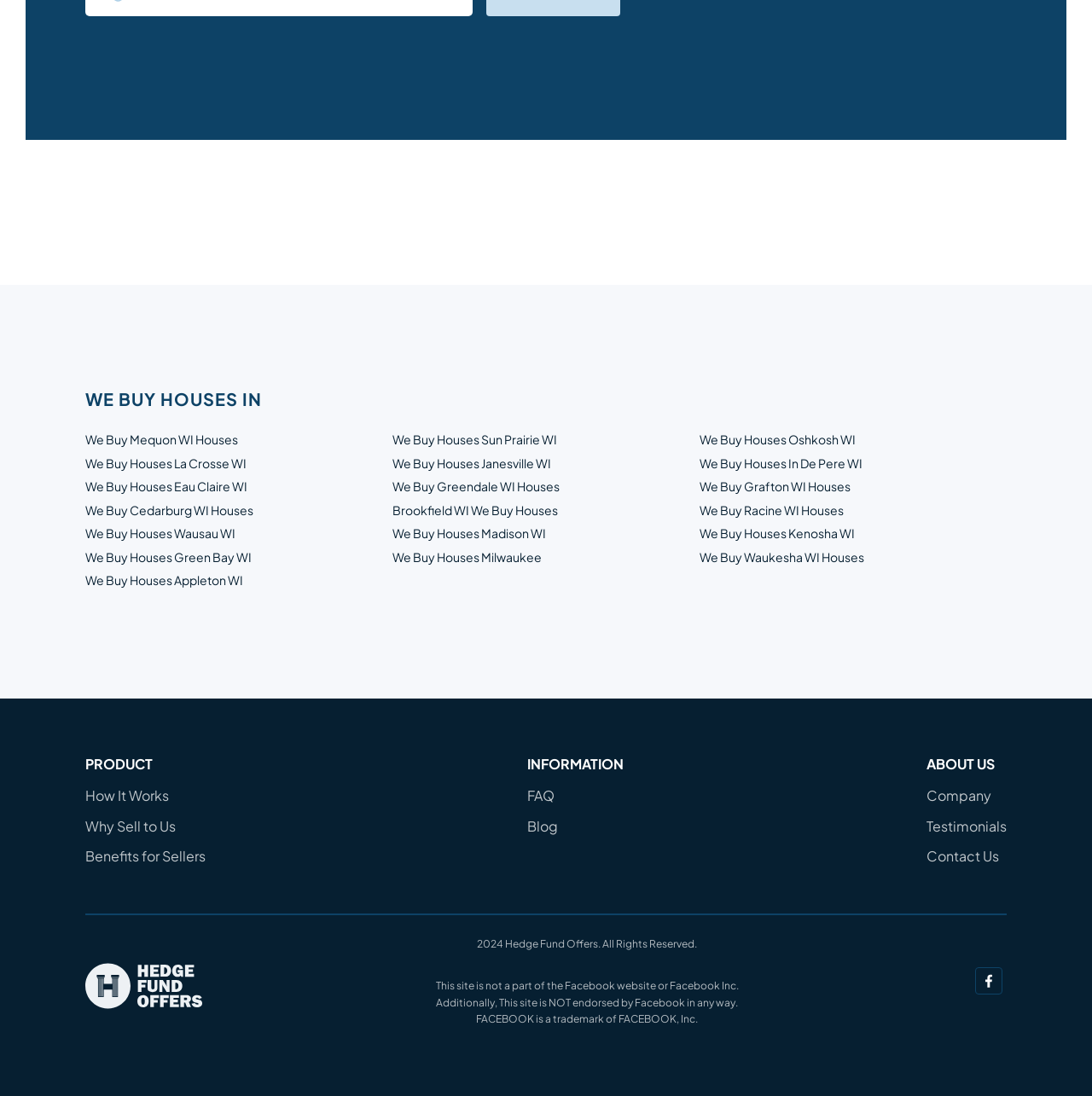What is the last link in the PRODUCT section?
Based on the image, respond with a single word or phrase.

Benefits for Sellers